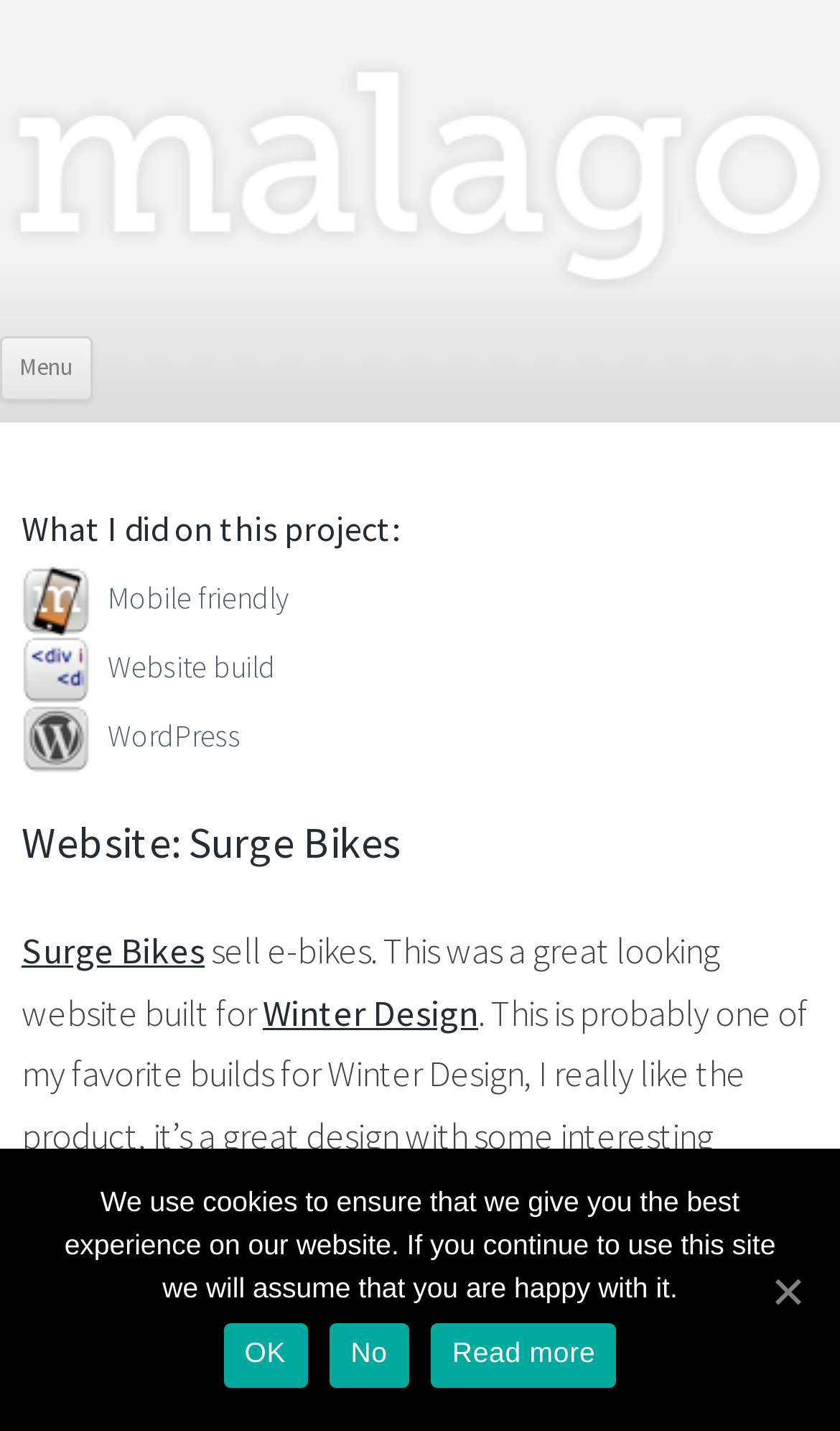Can you find and provide the title of the webpage?

Website: Surge Bikes